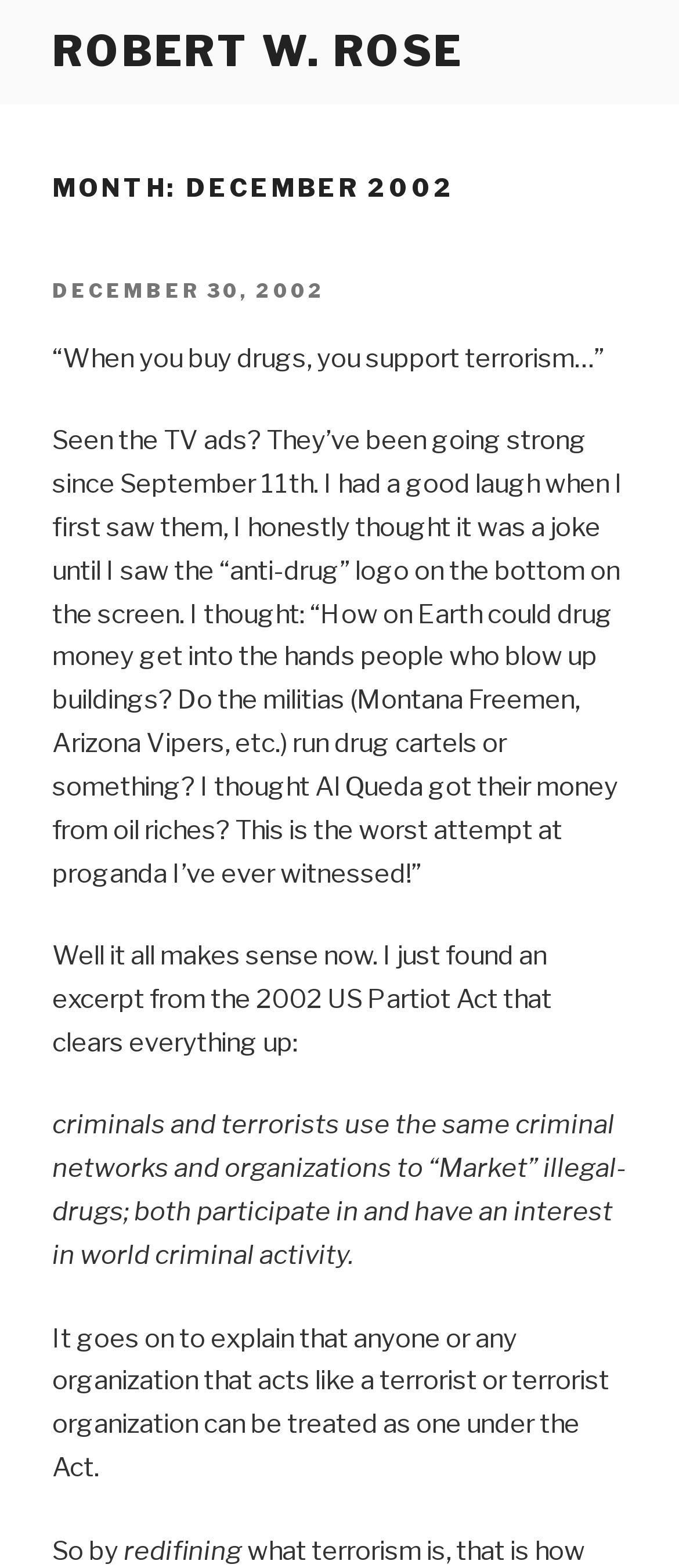Refer to the image and provide an in-depth answer to the question:
What is the date of the post?

I found the date of the post by looking at the link 'DECEMBER 30, 2002' which is a child element of the header 'MONTH: DECEMBER 2002'.